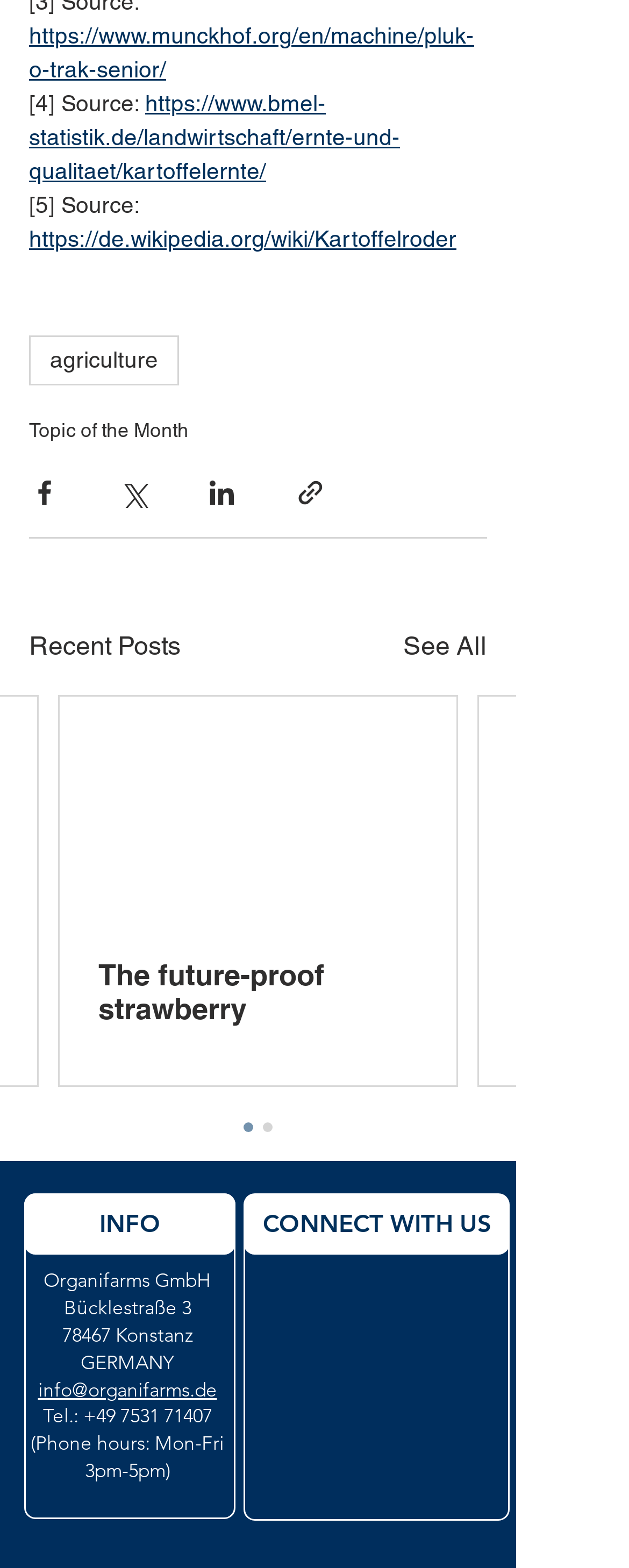What is the name of the company? Using the information from the screenshot, answer with a single word or phrase.

Organifarms GmbH